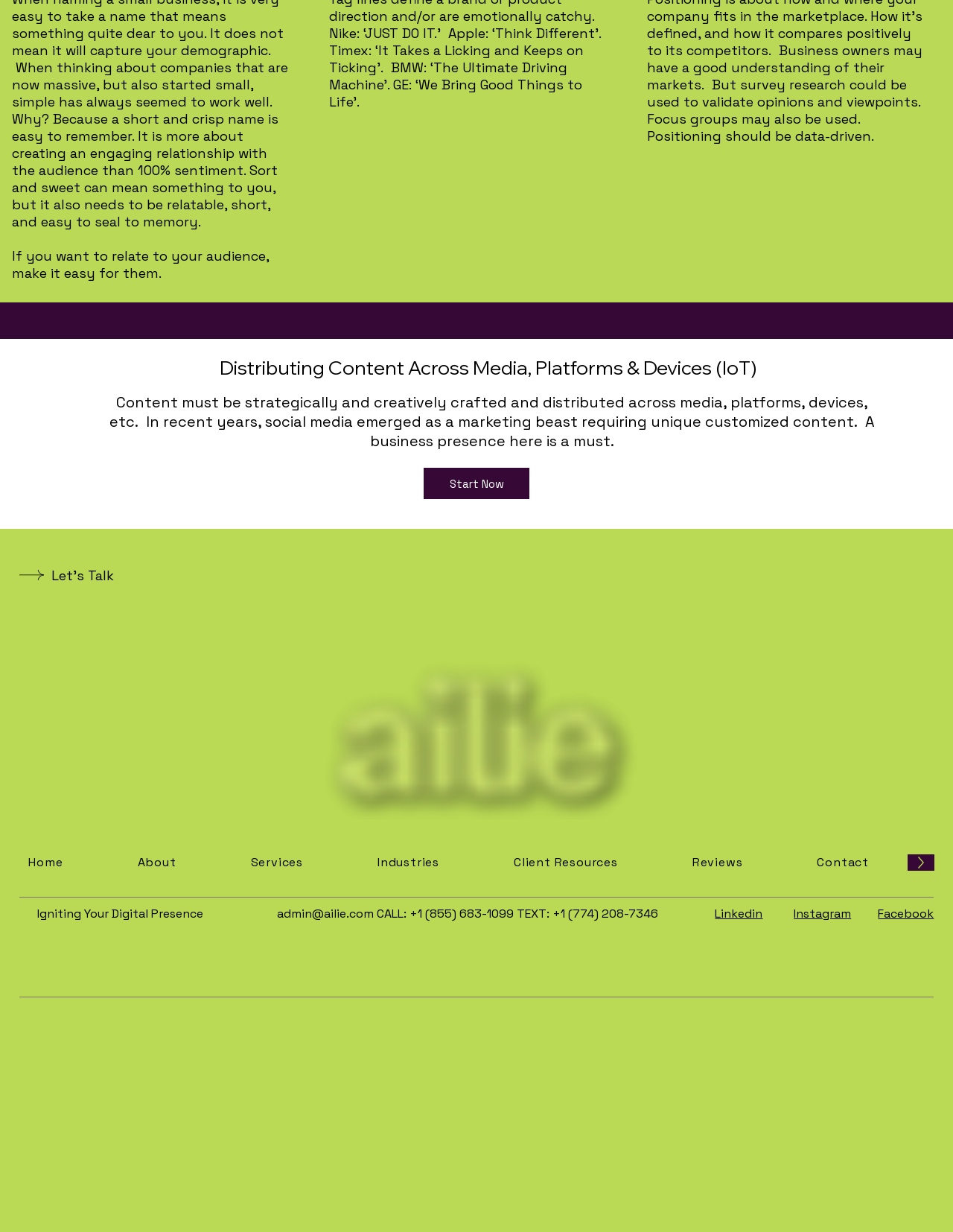Can you identify the bounding box coordinates of the clickable region needed to carry out this instruction: 'View 'Services''? The coordinates should be four float numbers within the range of 0 to 1, stated as [left, top, right, bottom].

[0.263, 0.693, 0.318, 0.707]